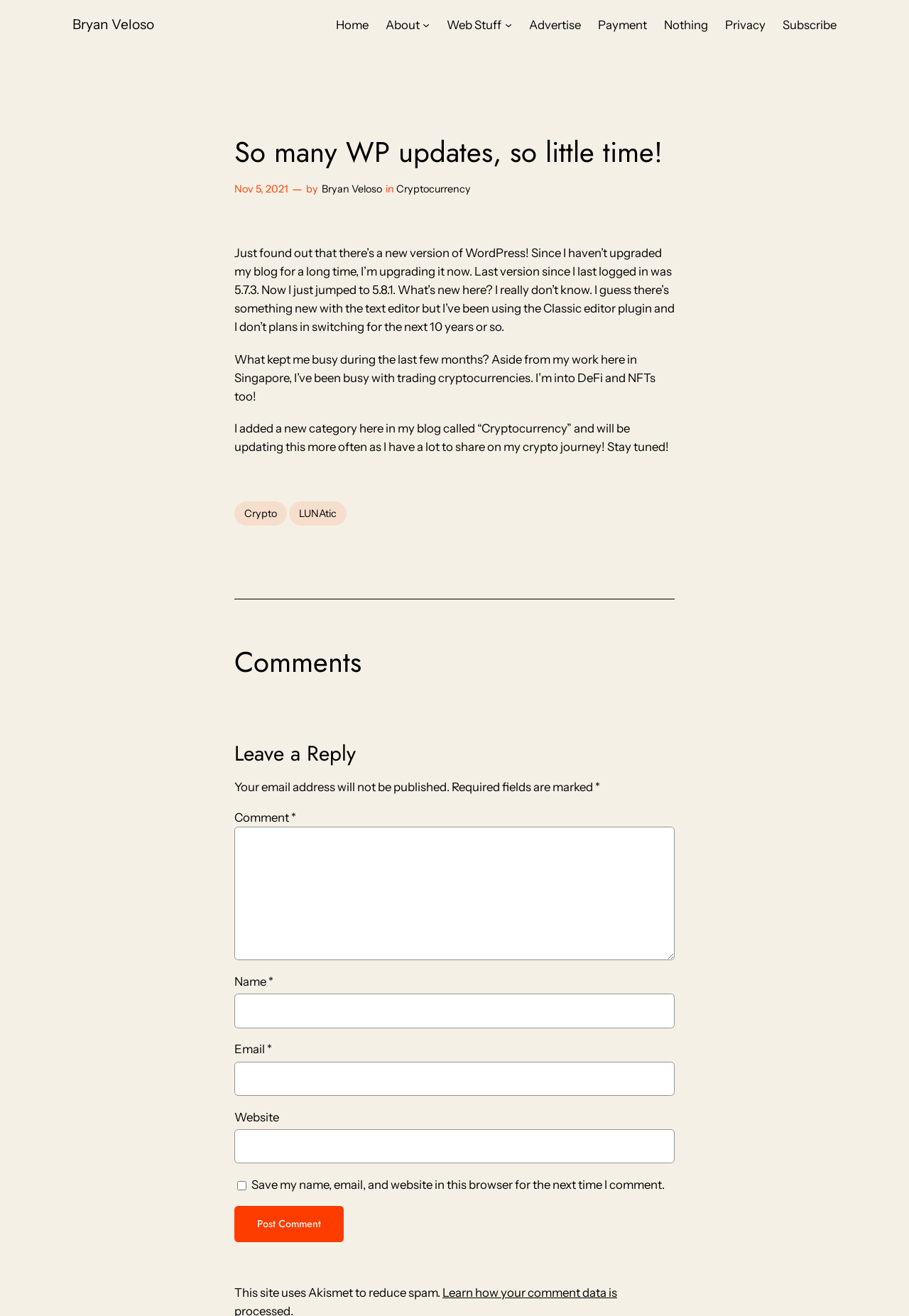What is the category added to the blog?
Deliver a detailed and extensive answer to the question.

The category 'Cryptocurrency' is mentioned in the text 'I added a new category here in my blog called “Cryptocurrency” and will be updating this more often as I have a lot to share on my crypto journey!' which indicates that the author has added this category to the blog.